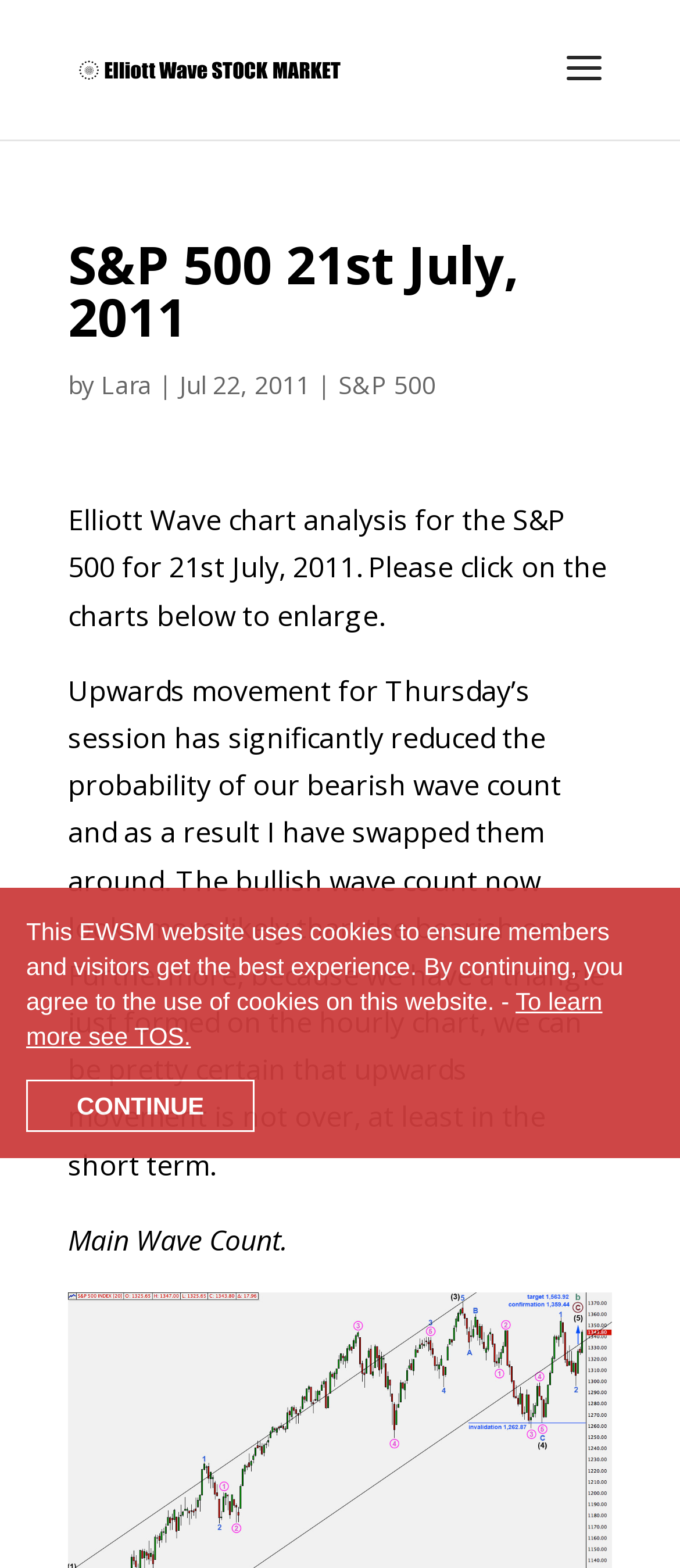Respond with a single word or short phrase to the following question: 
What type of analysis is used for the S&P 500?

Elliott Wave